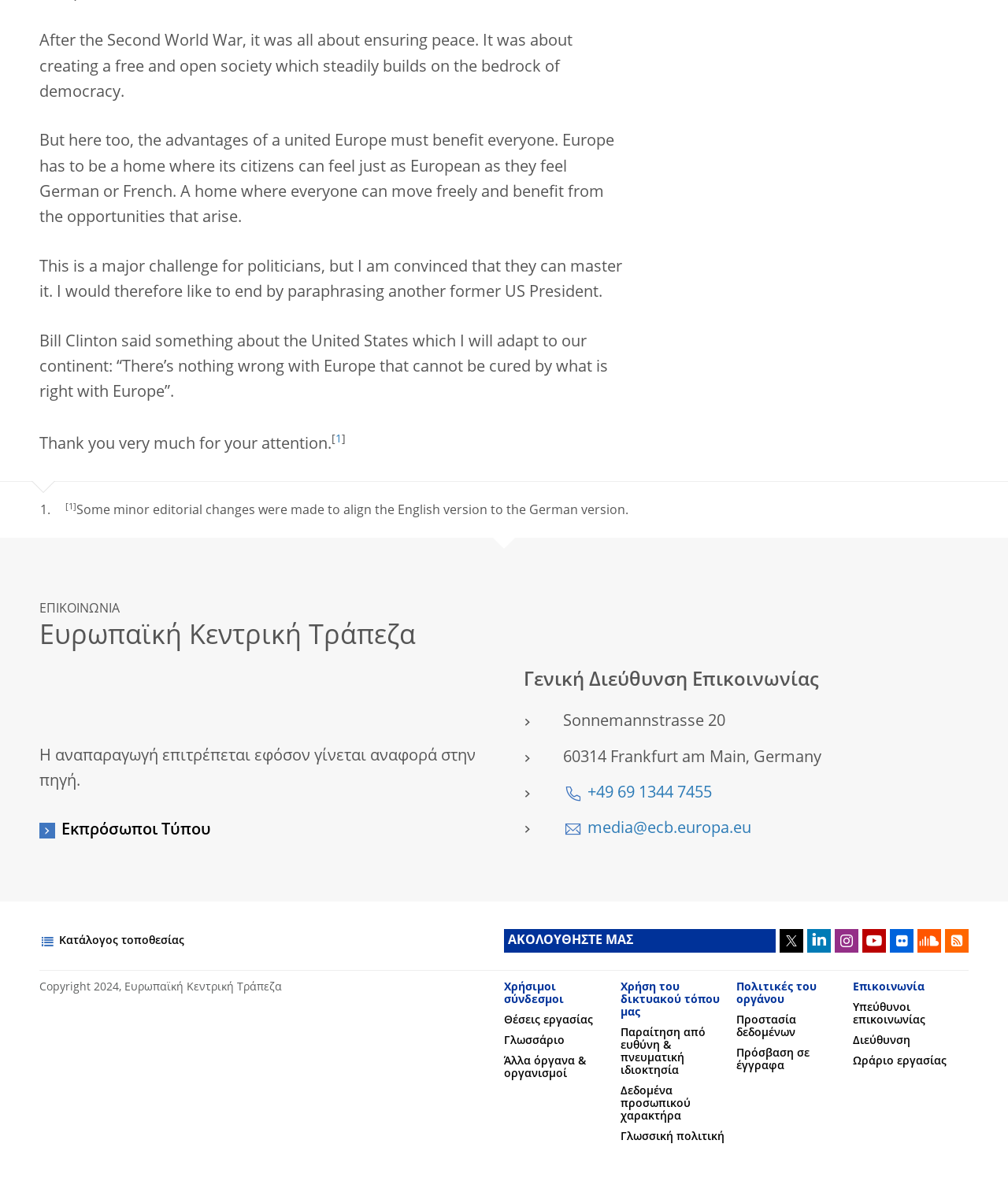What is the name of the institution?
Refer to the image and provide a thorough answer to the question.

I found the answer by looking at the heading element with the text 'Ευρωπαϊκή Κεντρική Τράπεζα' which is located at the top of the webpage.